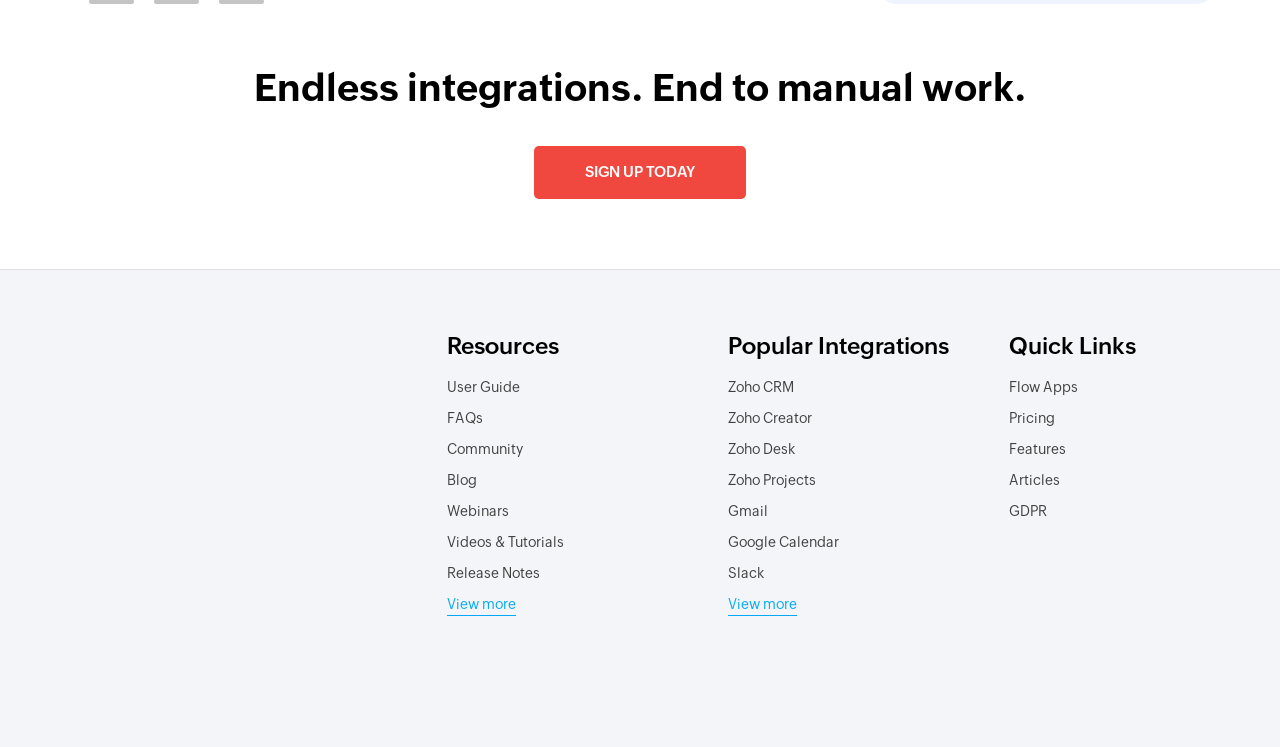Pinpoint the bounding box coordinates of the element to be clicked to execute the instruction: "send a message".

None